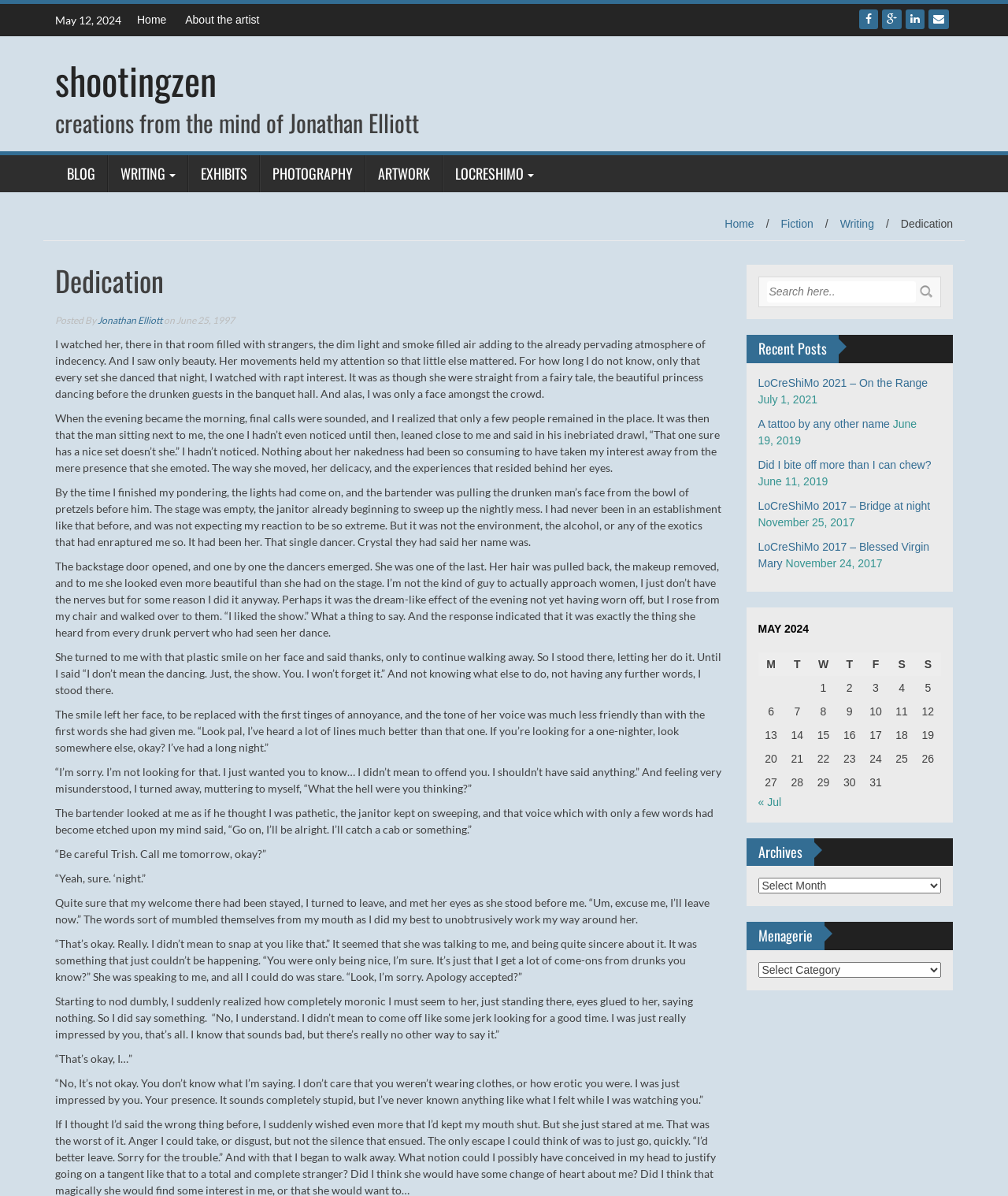Find the bounding box coordinates for the area that must be clicked to perform this action: "Search for something in the search bar".

[0.761, 0.235, 0.909, 0.253]